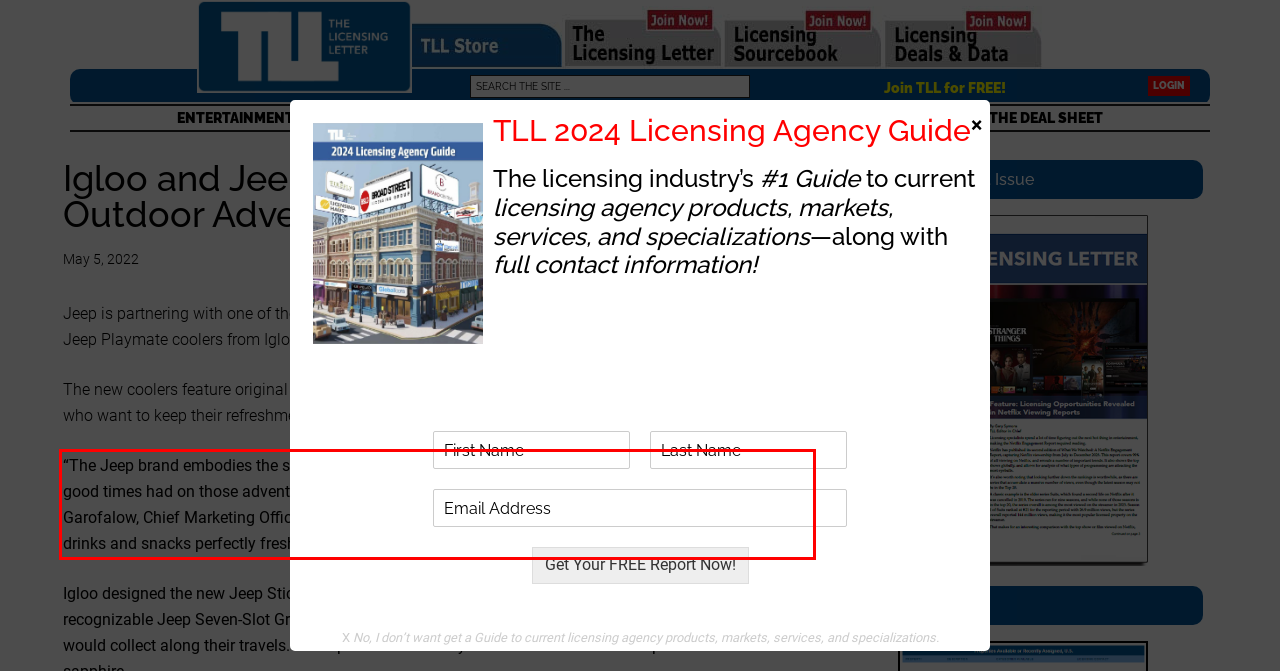You are given a screenshot showing a webpage with a red bounding box. Perform OCR to capture the text within the red bounding box.

“The Jeep brand embodies the spirit of adventure while Igloo further enhances the good times had on those adventures—it’s a partnership we’re excited to take together,” said Brian Garofalow, Chief Marketing Officer at Igloo. “Thanks to the fun, timeless design and ability to keep road drinks and snacks perfectly fresh, the brand-new Jeep Playmate is going to make Jeep life even cooler.”